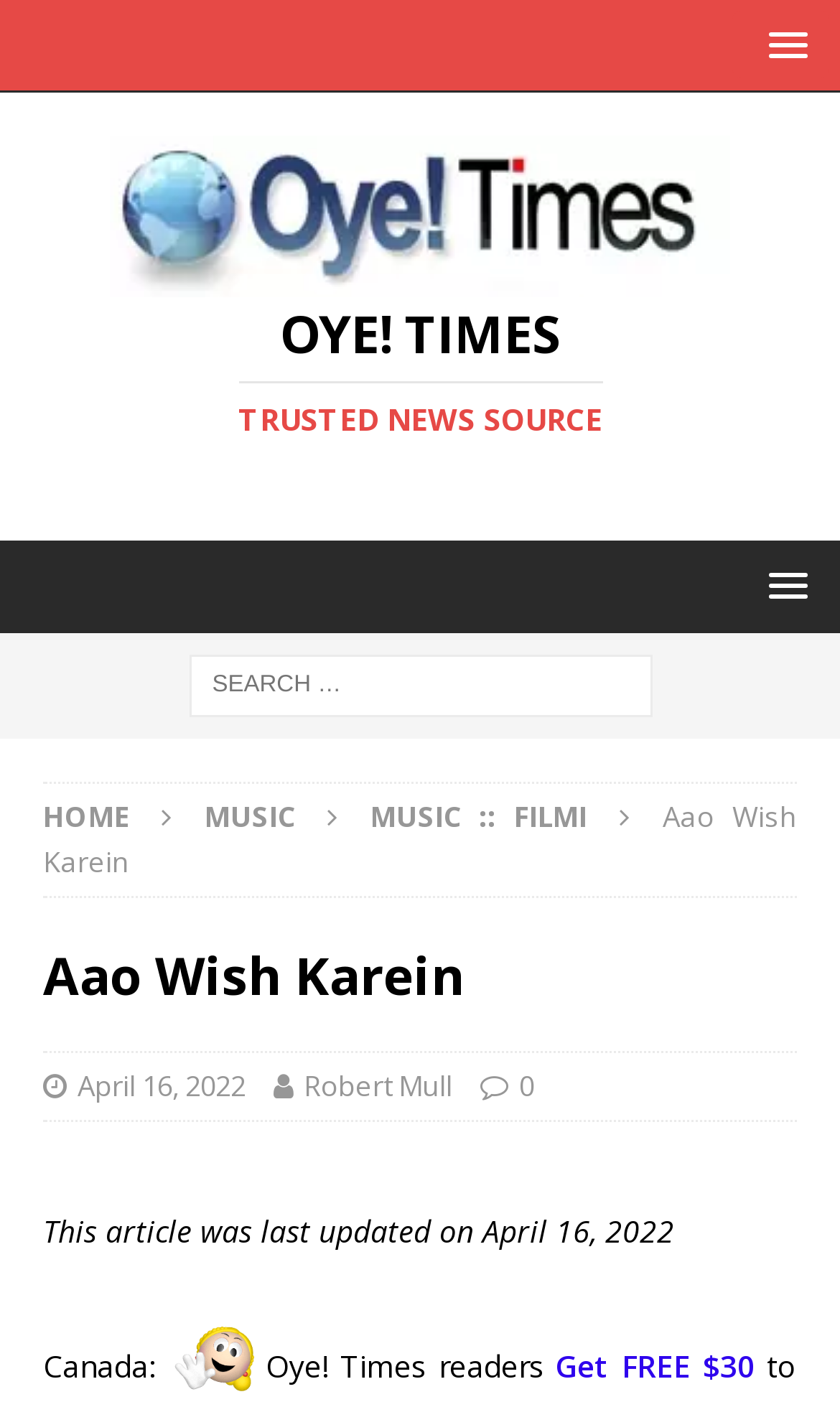Please provide a comprehensive response to the question based on the details in the image: What is the offer for Oye! Times readers?

The offer for Oye! Times readers can be found in the article section, where it is written as 'Oye! Times readers Get FREE $30'.